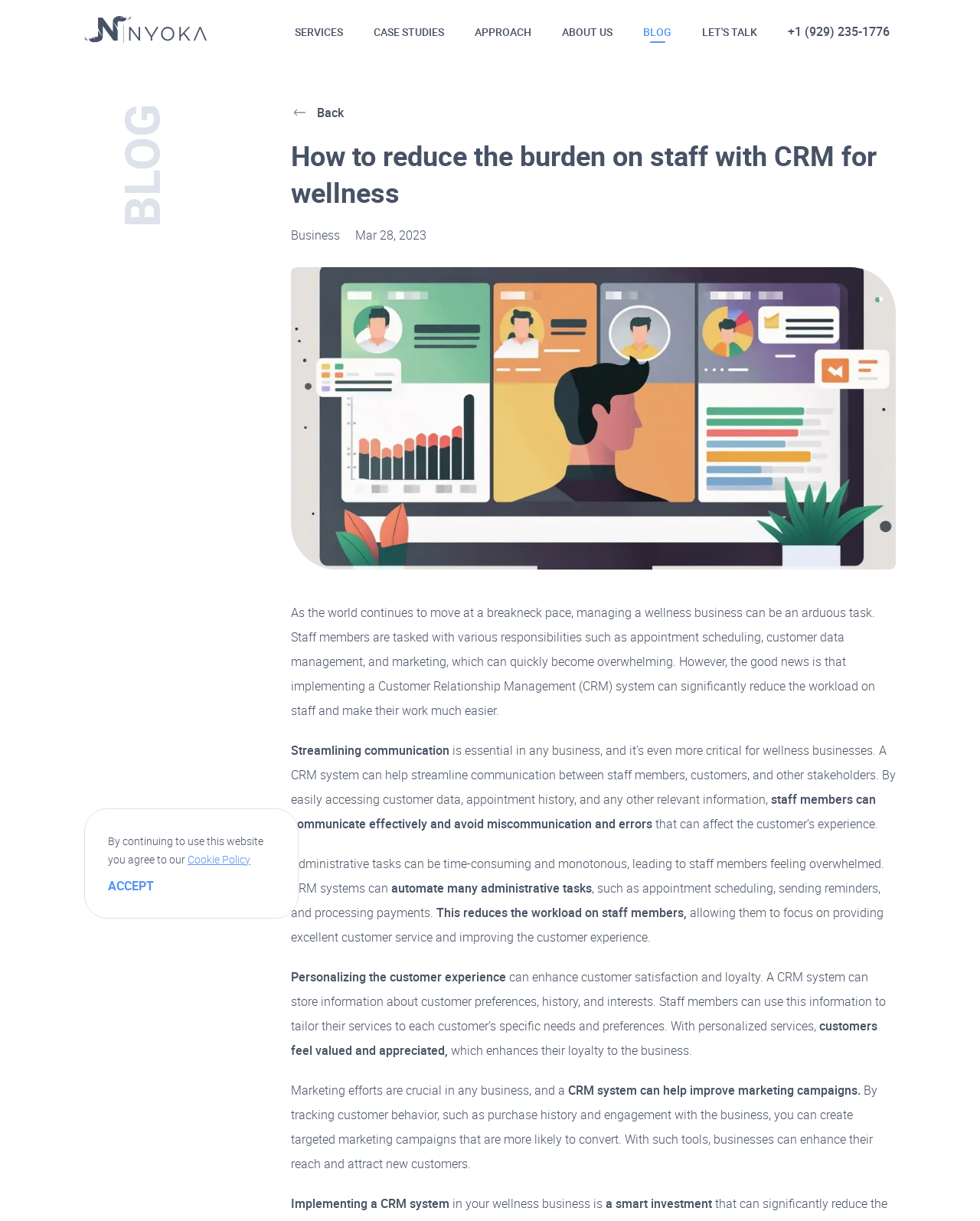Based on the image, give a detailed response to the question: What is the purpose of a CRM system in a wellness business?

According to the article, a CRM system can help a wellness business by streamlining communication, automating administrative tasks, personalizing the customer experience, and improving marketing efforts, ultimately leading to improved business operations and reduced workload on staff members.